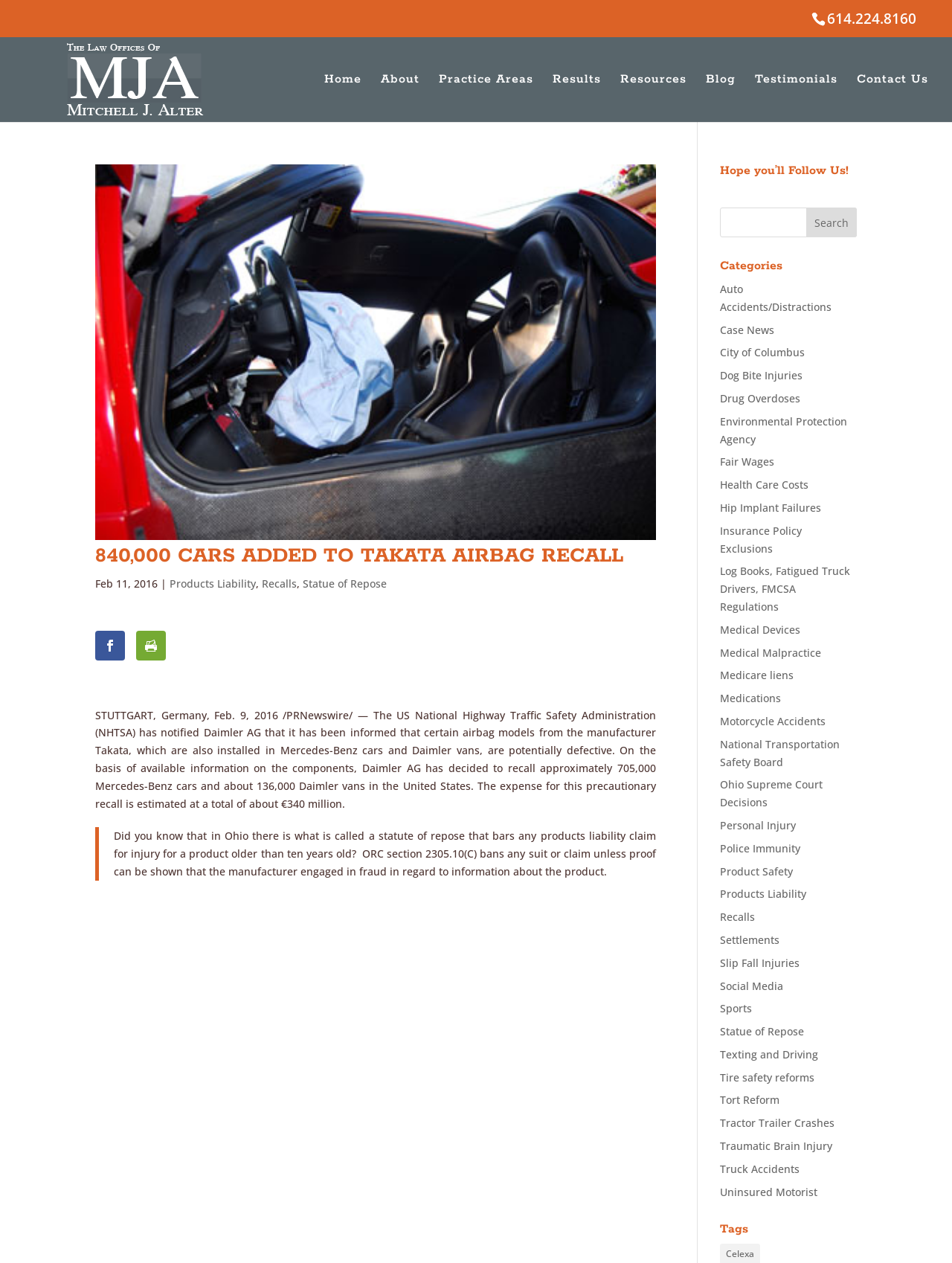Please extract the primary headline from the webpage.

840,000 CARS ADDED TO TAKATA AIRBAG RECALL